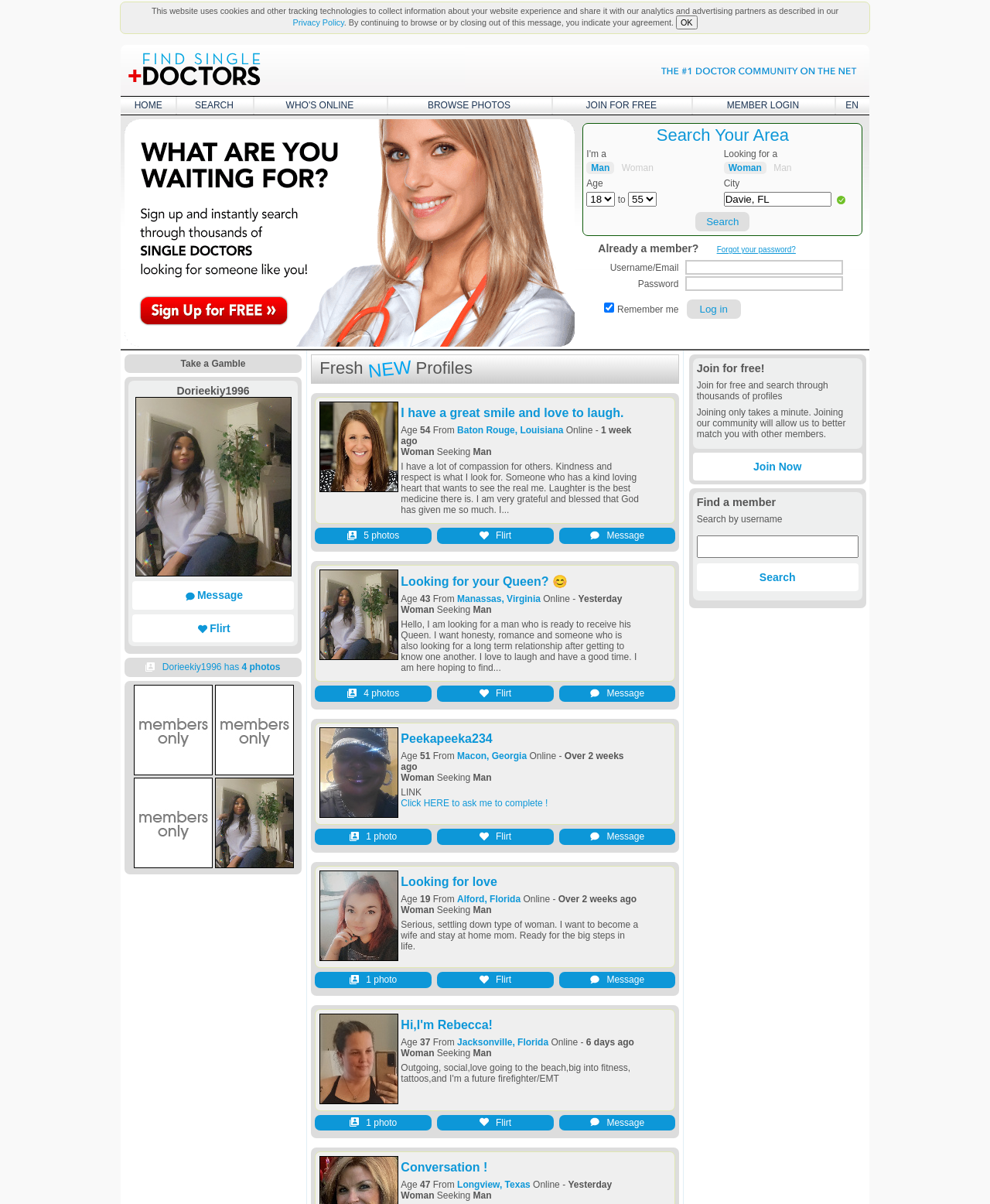Find the bounding box coordinates for the HTML element specified by: "OK".

[0.683, 0.013, 0.704, 0.025]